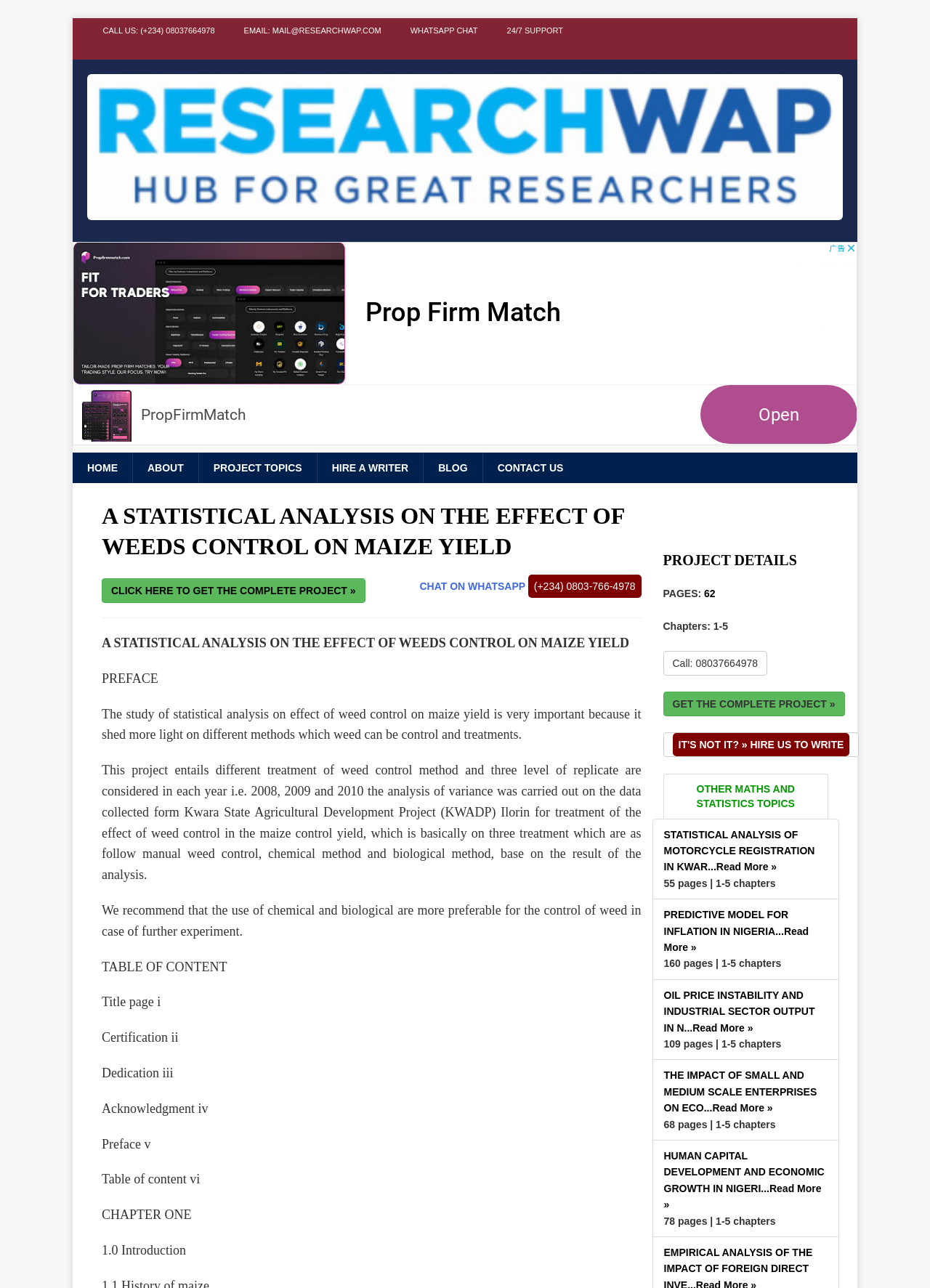How many chapters does this project have?
Using the image, elaborate on the answer with as much detail as possible.

The webpage provides project details, including the number of chapters, which ranges from 1 to 5, as stated in the StaticText element 'Chapters: 1-5'.